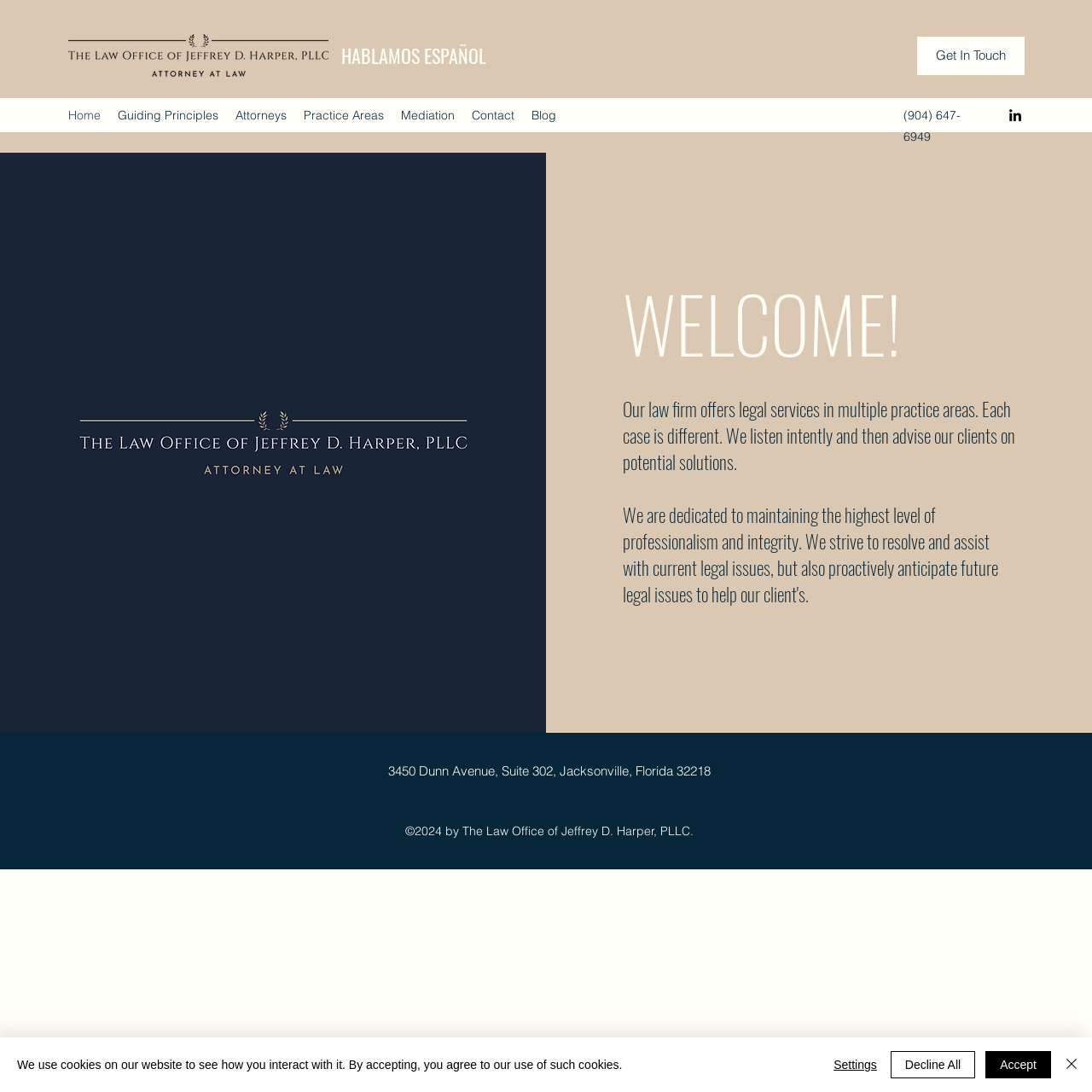Answer the question briefly using a single word or phrase: 
What is the address of the law firm?

3450 Dunn Avenue, Suite 302, Jacksonville, Florida 32218